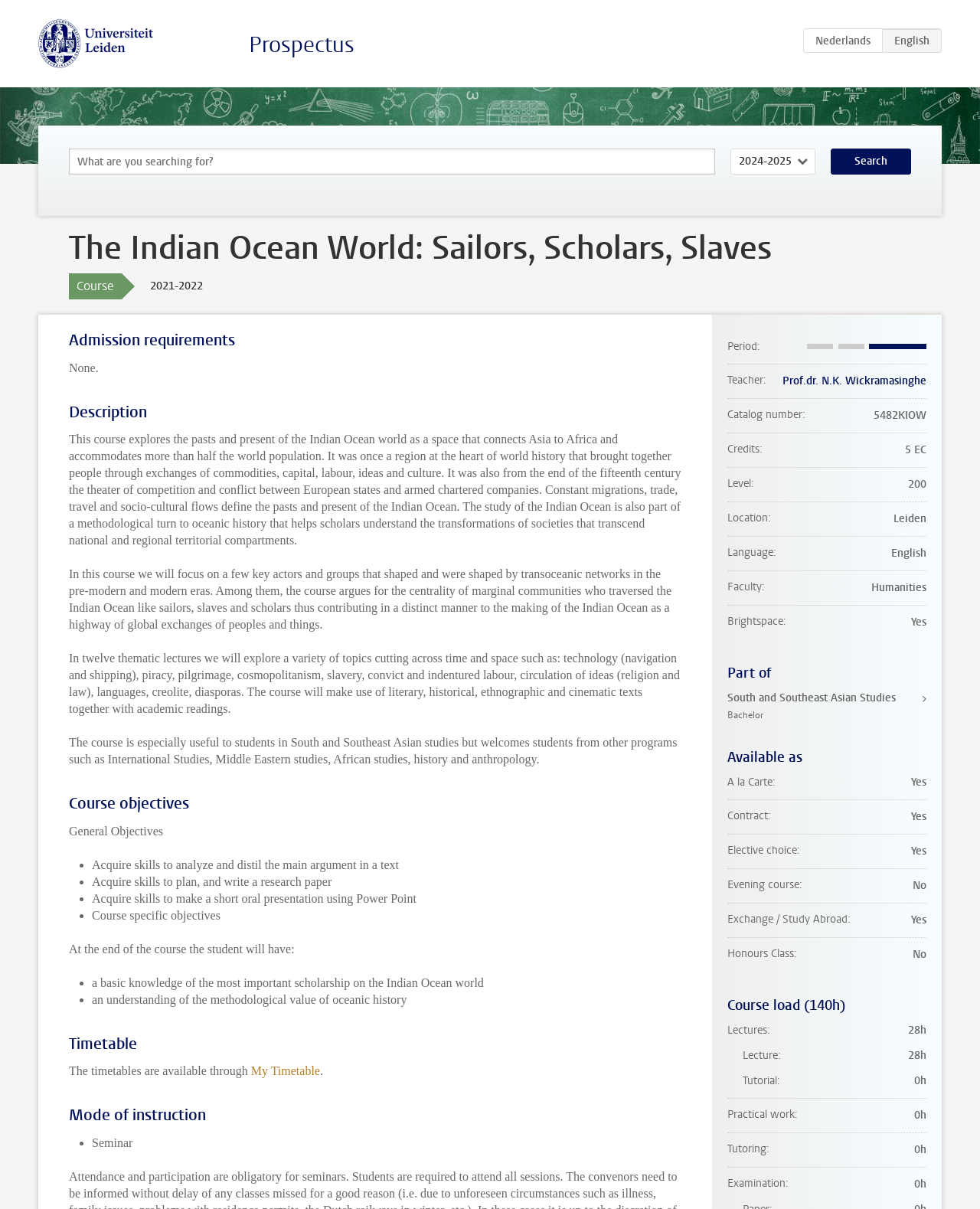What is the course title?
Please ensure your answer is as detailed and informative as possible.

The course title can be found in the main heading of the webpage, which is 'The Indian Ocean World: Sailors, Scholars, Slaves, 2021-2022'.